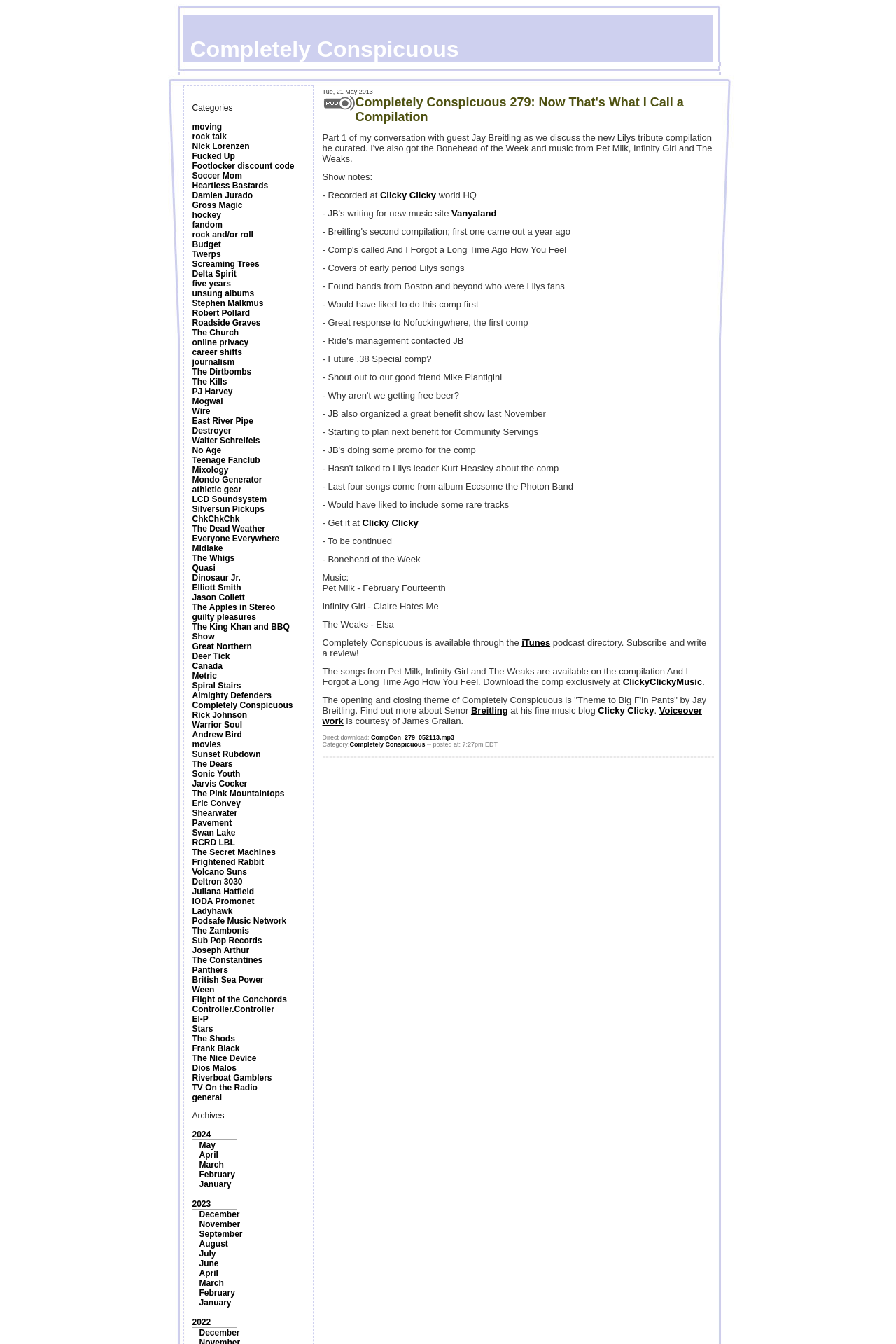Identify the bounding box for the UI element specified in this description: "Jarvis Cocker". The coordinates must be four float numbers between 0 and 1, formatted as [left, top, right, bottom].

[0.214, 0.579, 0.276, 0.587]